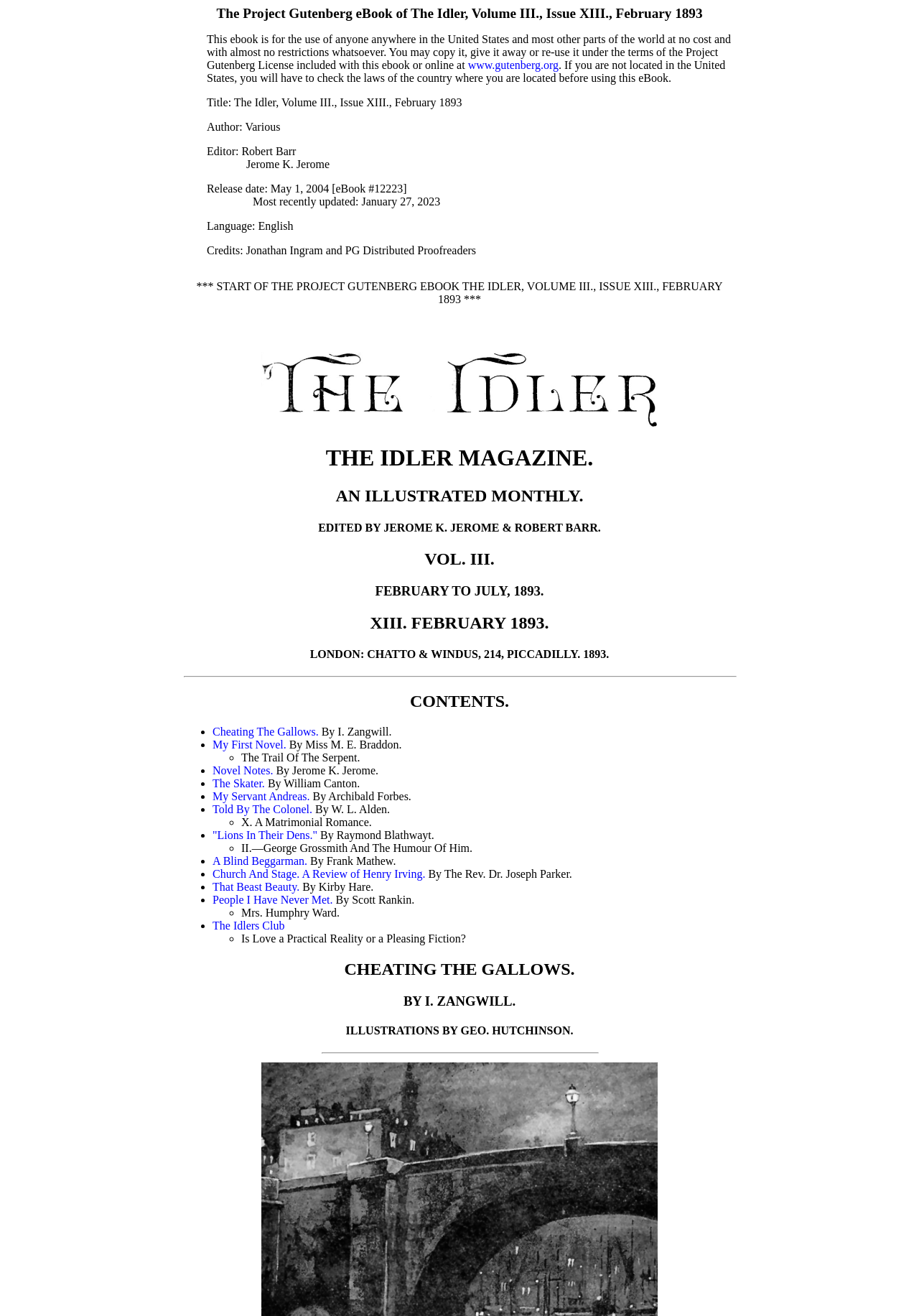Examine the image carefully and respond to the question with a detailed answer: 
Who is the editor of this eBook?

The editor of this eBook can be found in the section that lists the metadata of the eBook. Specifically, it is mentioned that the editor is 'Robert Barr' and 'Jerome K. Jerome'.